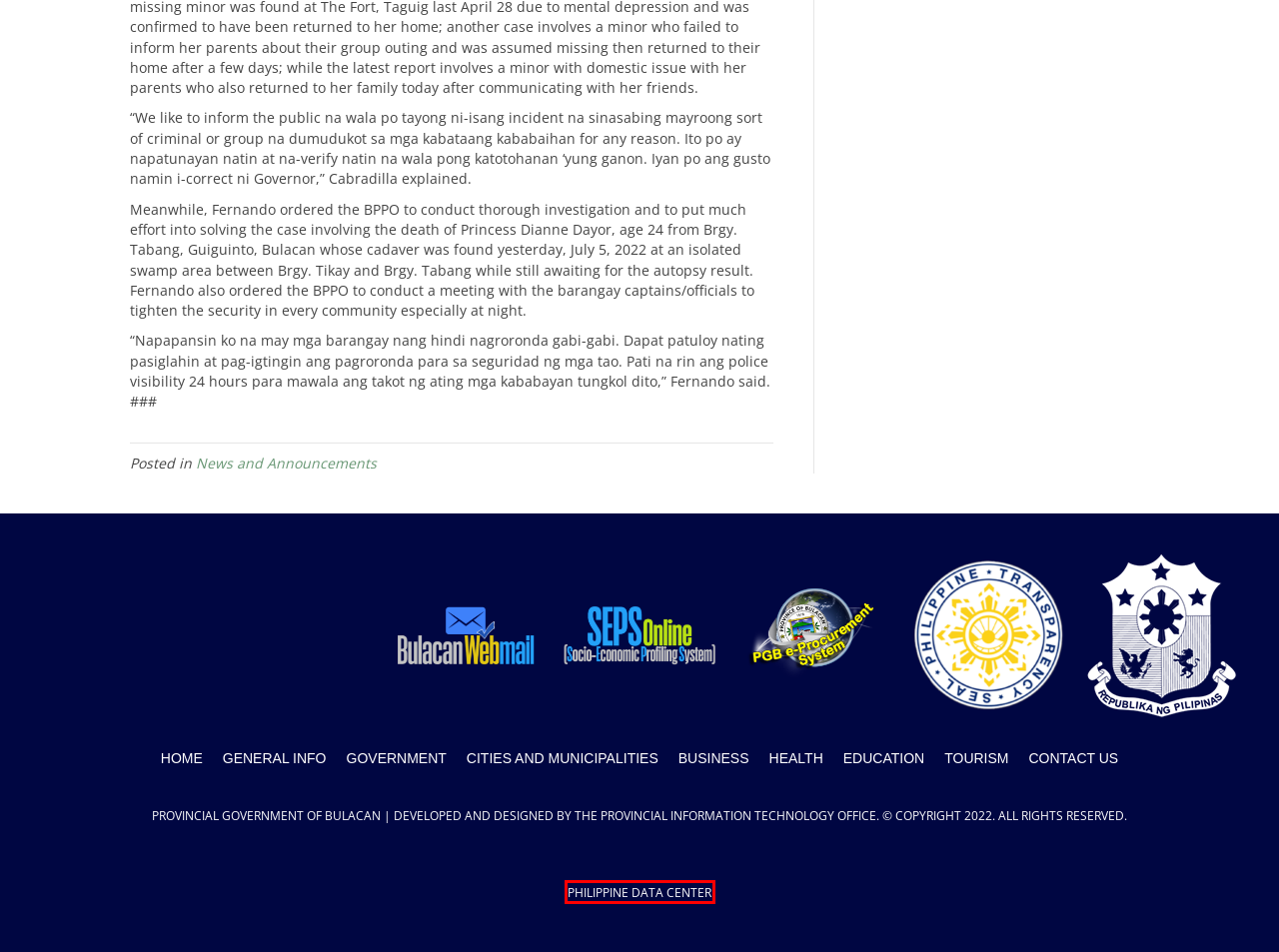Look at the screenshot of a webpage that includes a red bounding box around a UI element. Select the most appropriate webpage description that matches the page seen after clicking the highlighted element. Here are the candidates:
A. SEP Online
B. Tourism – Provincial Government of Bulacan
C. House Speaker Romualdez leads Independence Day rites in Bulacan – Provincial Government of Bulacan
D. Contact Us – Provincial Government of Bulacan
E. Business – Provincial Government of Bulacan
F. Government – Provincial Government of Bulacan
G. Bitstop Network Services Data Center
H. Citizen’s Charter – Provincial Government of Bulacan

G